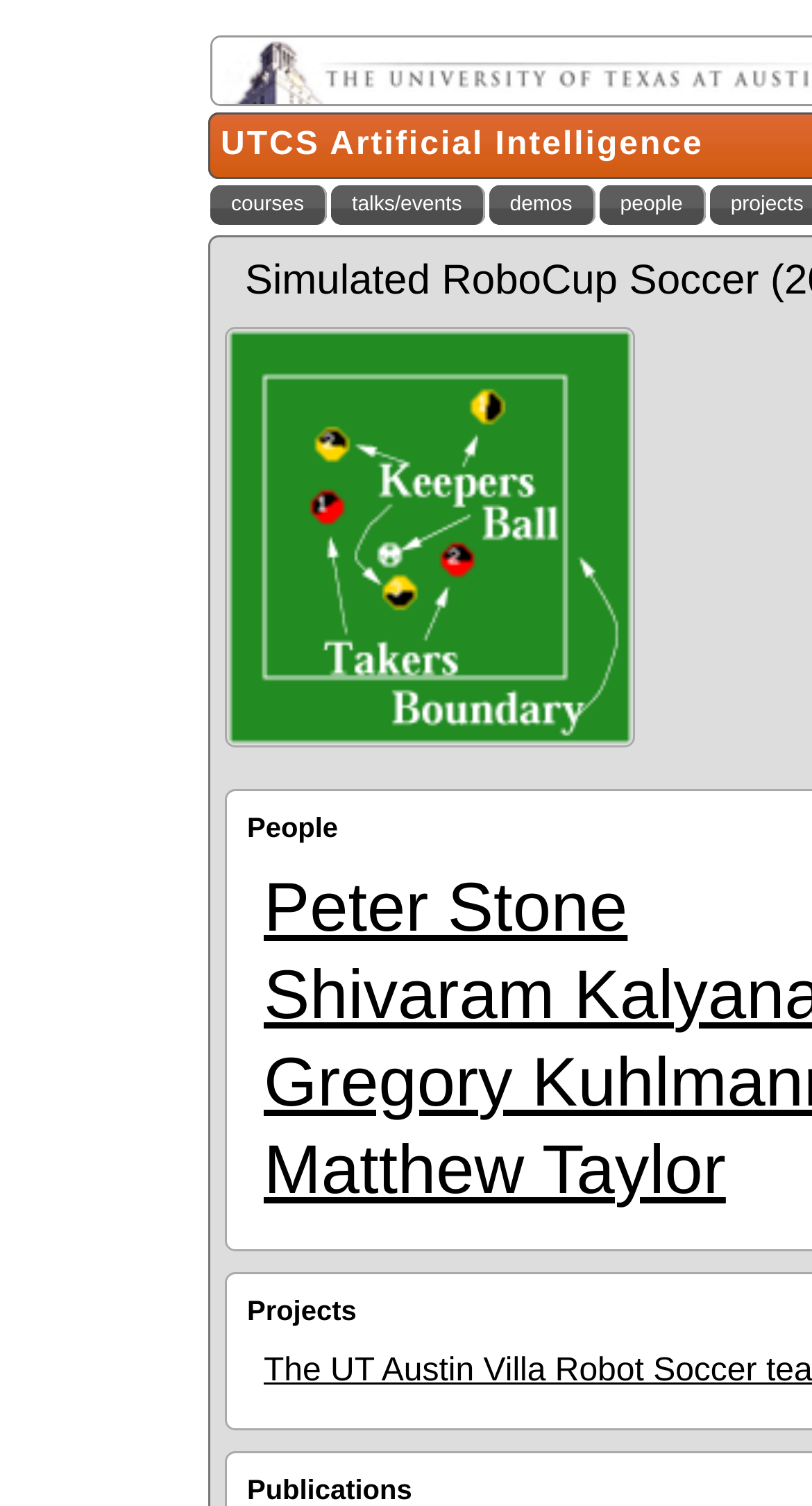Please provide a detailed answer to the question below based on the screenshot: 
What are the main categories on the webpage?

By analyzing the layout table cells and their corresponding links, I found that the main categories on the webpage are courses, talks/events, demos, and people.